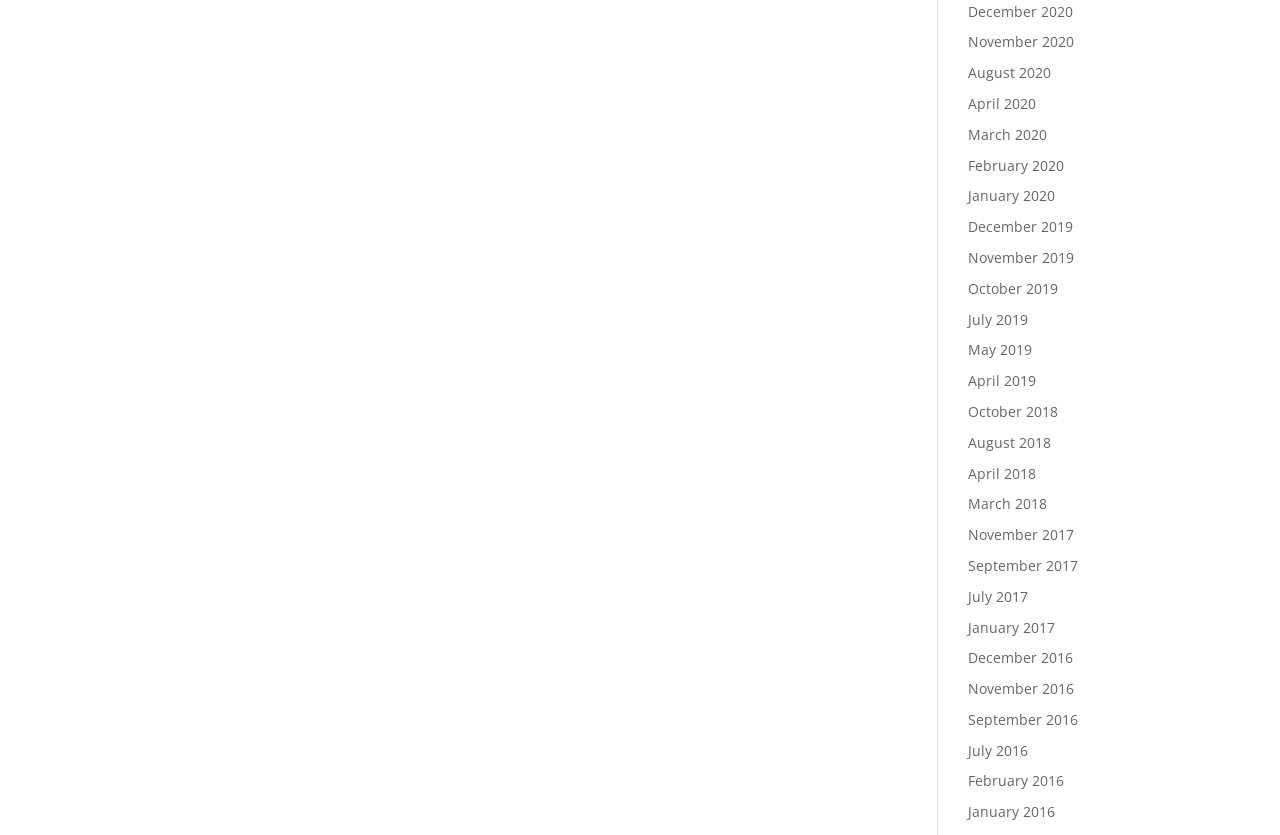Are there any months listed in 2017?
Refer to the screenshot and deliver a thorough answer to the question presented.

I found that there are four months listed in 2017, which are January, July, September, and November, with their corresponding bounding box coordinates.